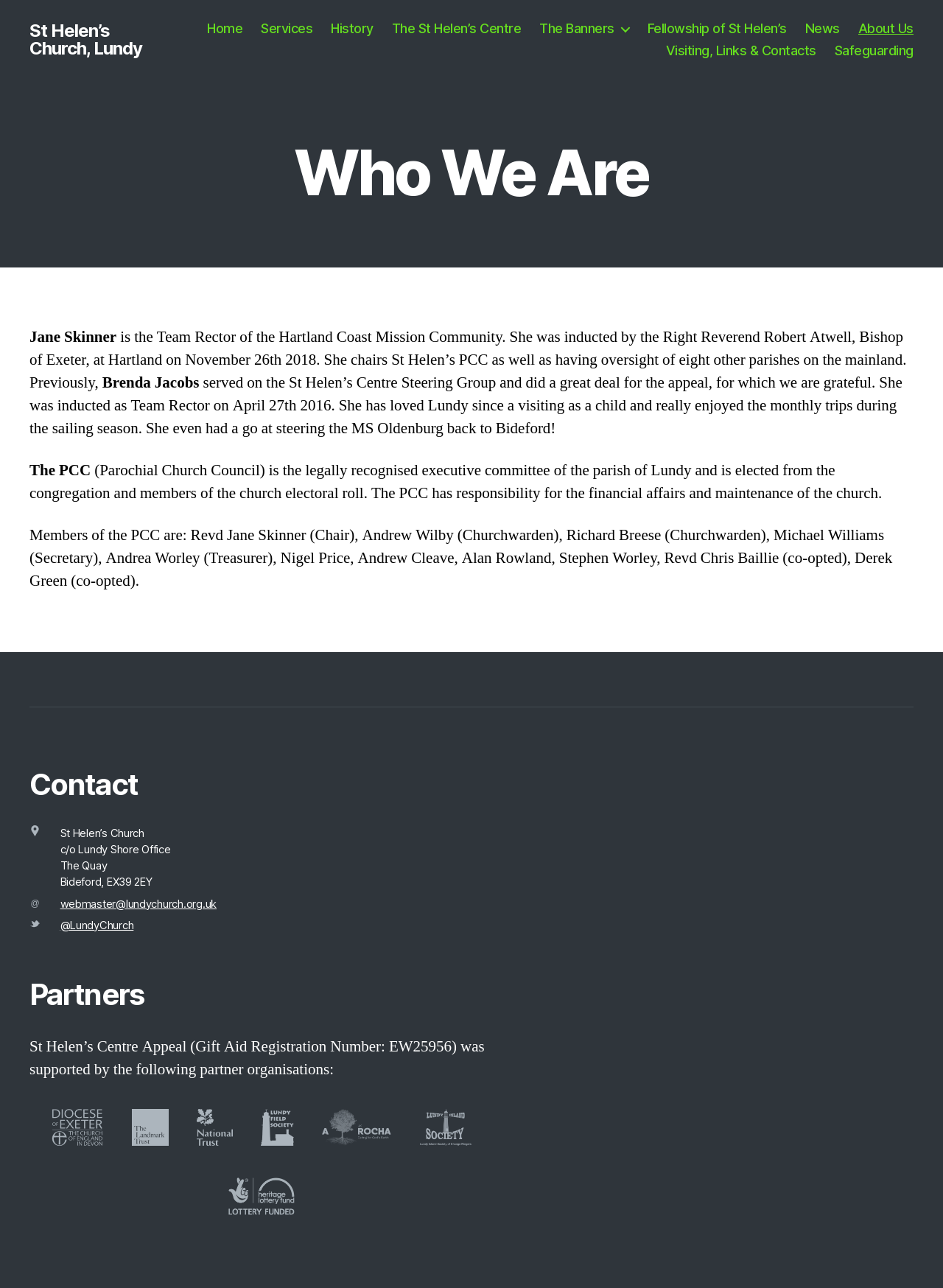Identify the bounding box coordinates for the element you need to click to achieve the following task: "Click on the 'Home' link". The coordinates must be four float values ranging from 0 to 1, formatted as [left, top, right, bottom].

[0.22, 0.016, 0.257, 0.028]